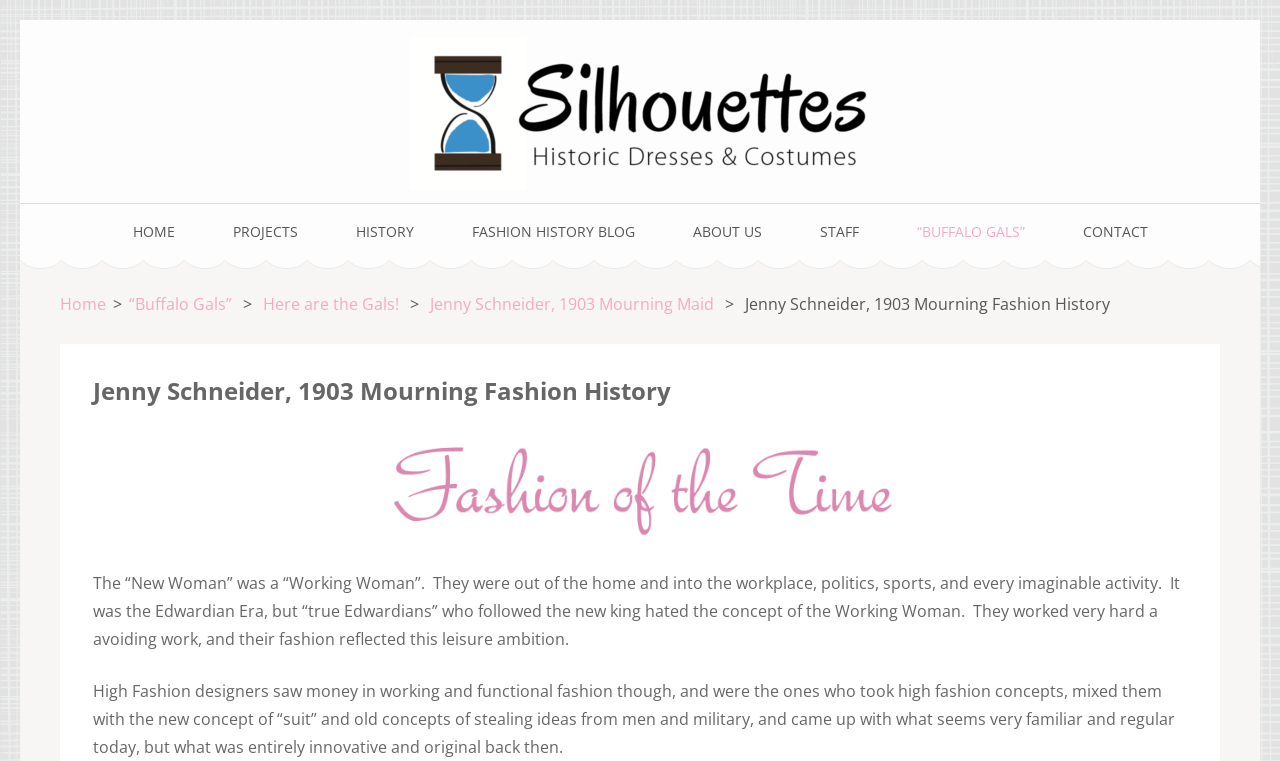What is the concept that high fashion designers took from men and military?
Refer to the image and give a detailed response to the question.

According to the text, high fashion designers took the concept of 'suit' from men and military, and mixed it with high fashion concepts to create innovative and original fashion.